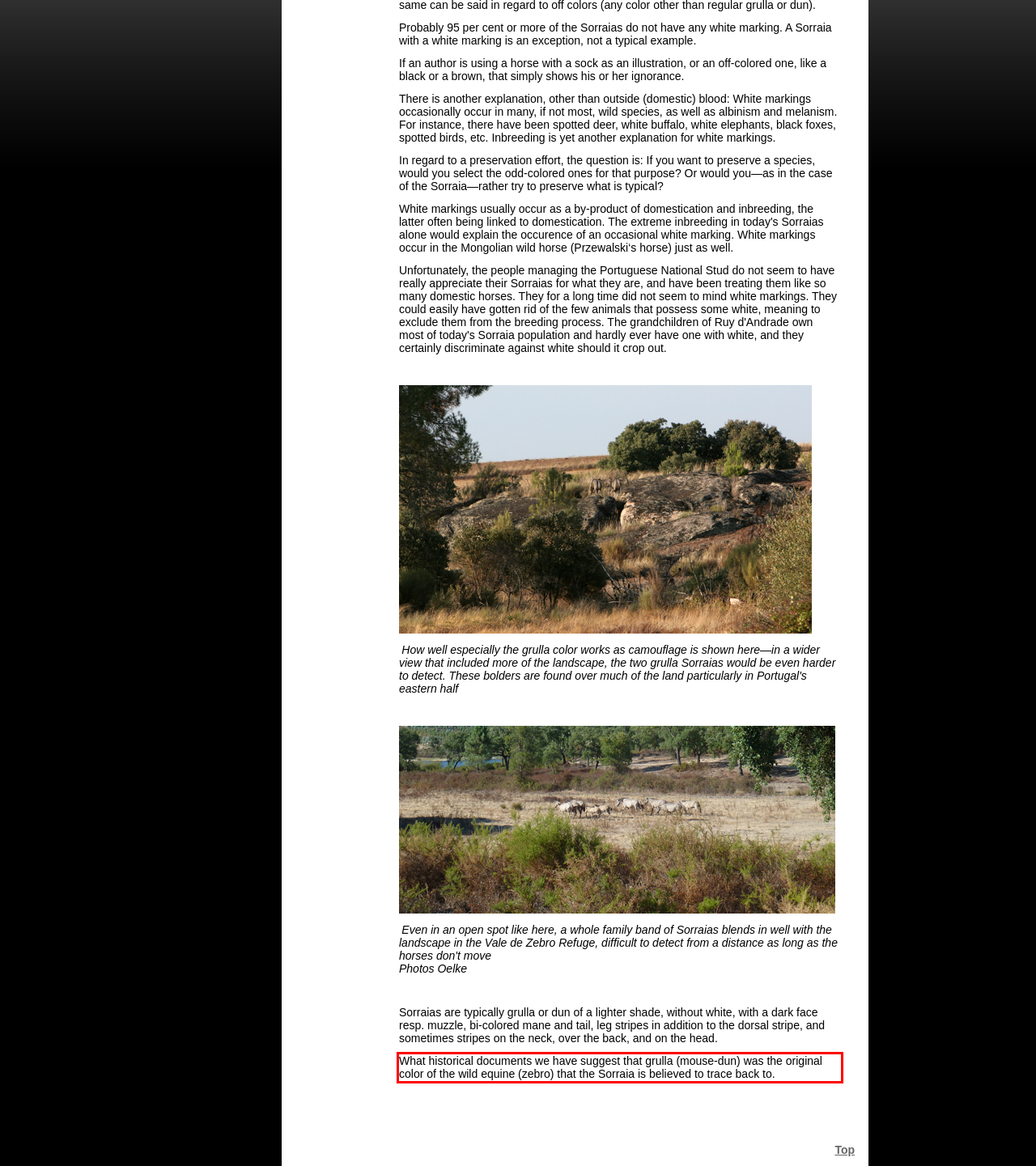Please examine the screenshot of the webpage and read the text present within the red rectangle bounding box.

What historical documents we have suggest that grulla (mouse-dun) was the original color of the wild equine (zebro) that the Sorraia is believed to trace back to.